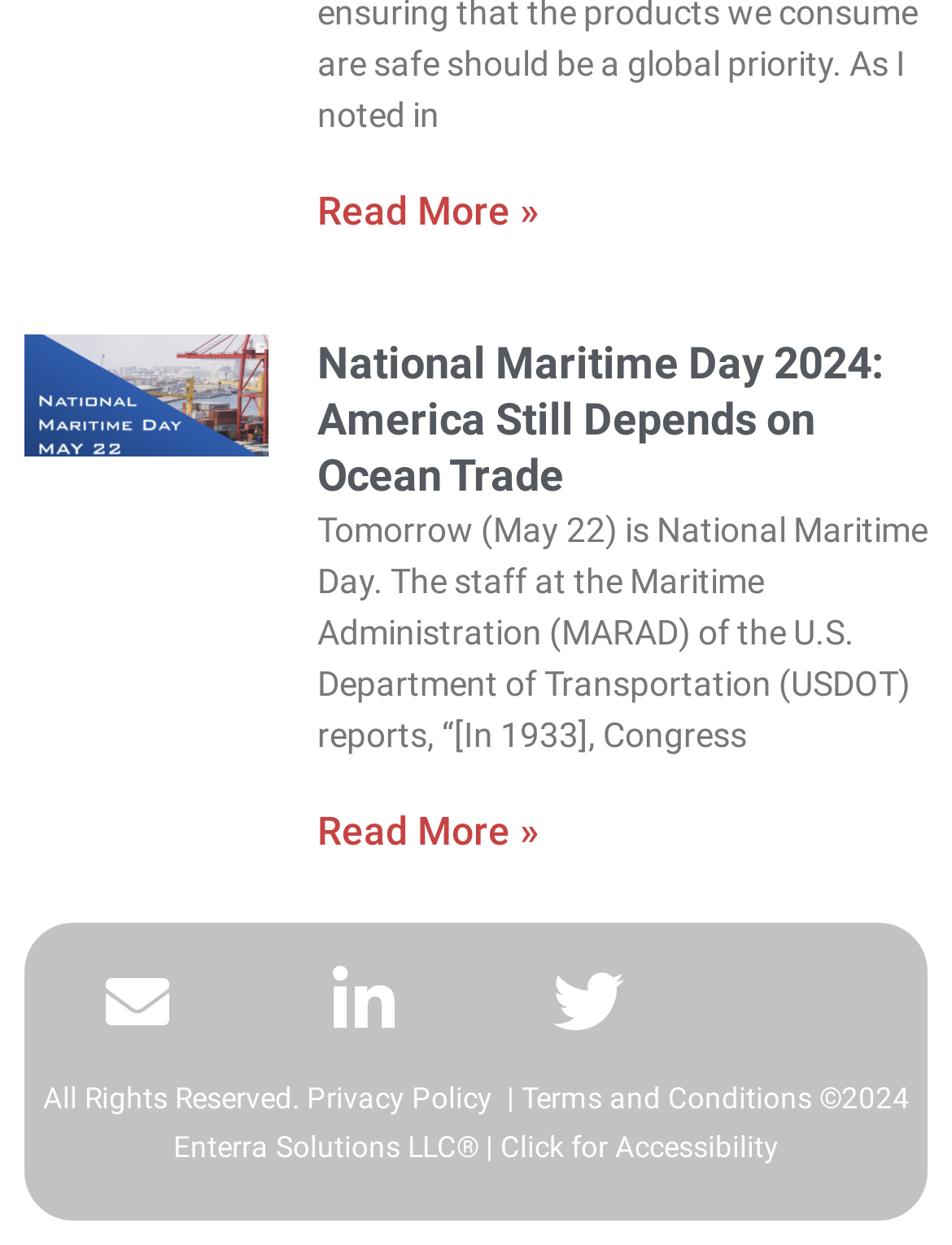What is the purpose of the Maritime Administration? From the image, respond with a single word or brief phrase.

Reports to USDOT